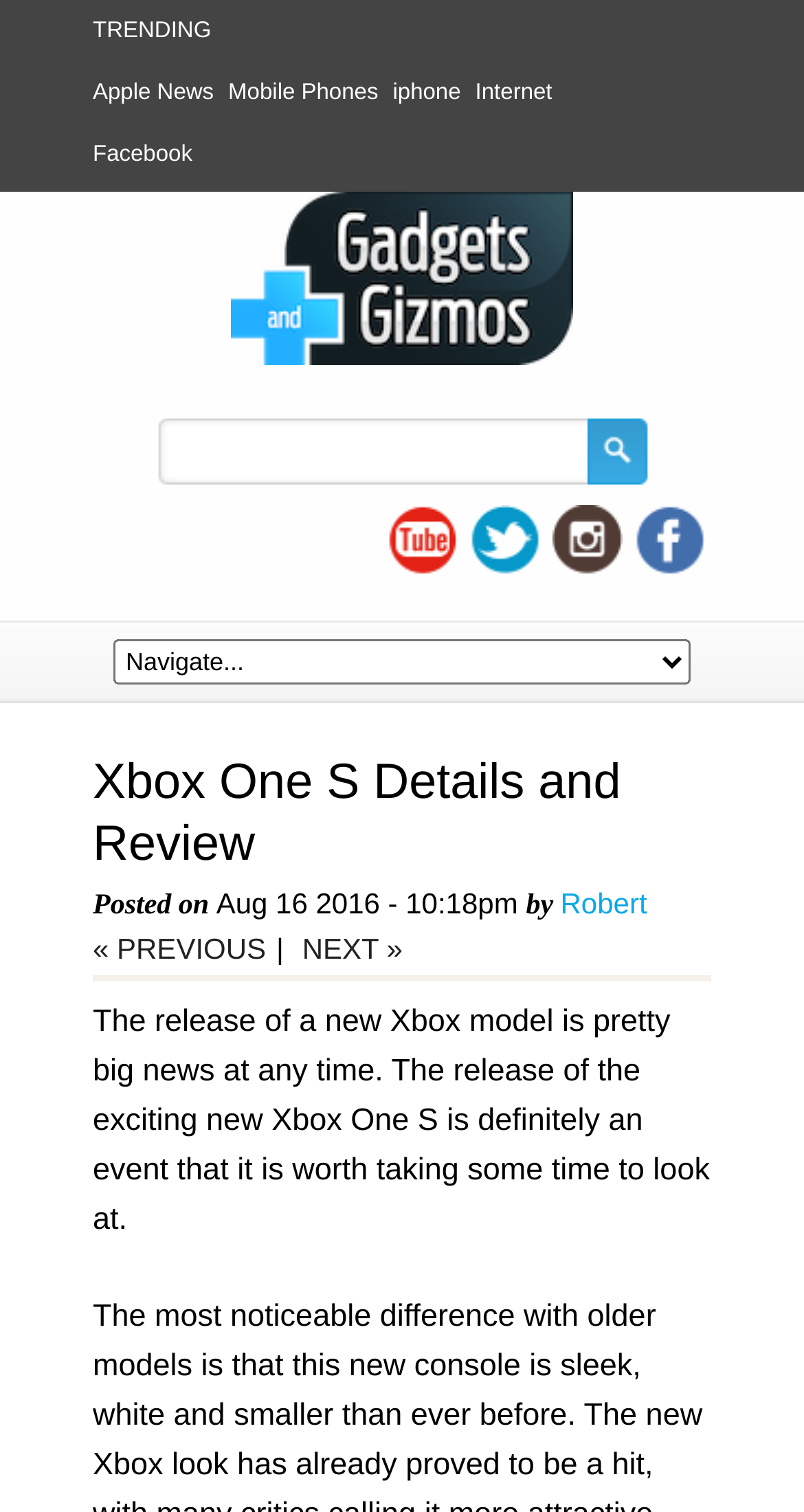Identify the bounding box coordinates for the element that needs to be clicked to fulfill this instruction: "Search in the textbox". Provide the coordinates in the format of four float numbers between 0 and 1: [left, top, right, bottom].

[0.21, 0.277, 0.708, 0.319]